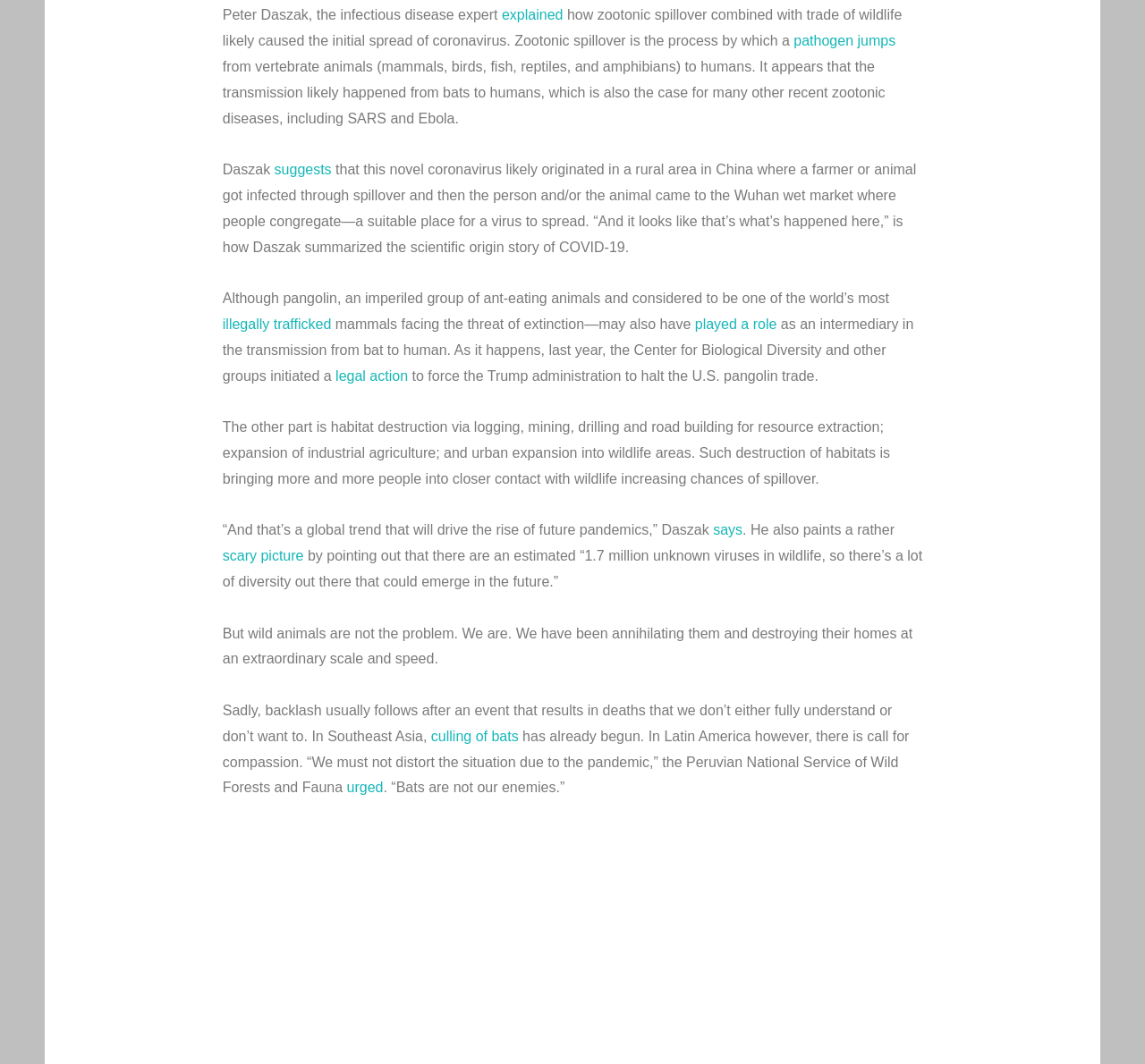Identify the bounding box coordinates of the section to be clicked to complete the task described by the following instruction: "Click on About Us". The coordinates should be four float numbers between 0 and 1, formatted as [left, top, right, bottom].

None